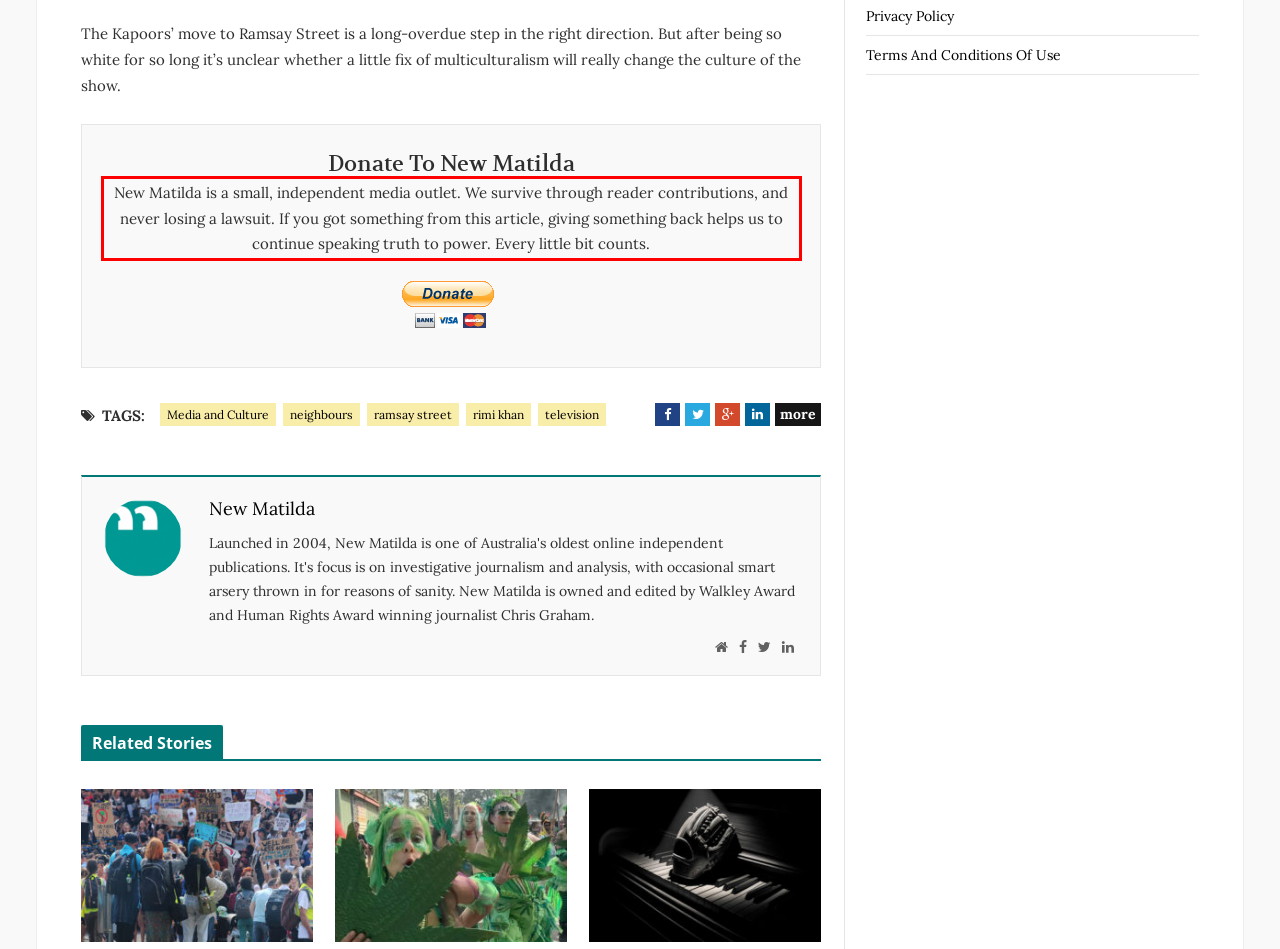Examine the screenshot of the webpage, locate the red bounding box, and generate the text contained within it.

New Matilda is a small, independent media outlet. We survive through reader contributions, and never losing a lawsuit. If you got something from this article, giving something back helps us to continue speaking truth to power. Every little bit counts.